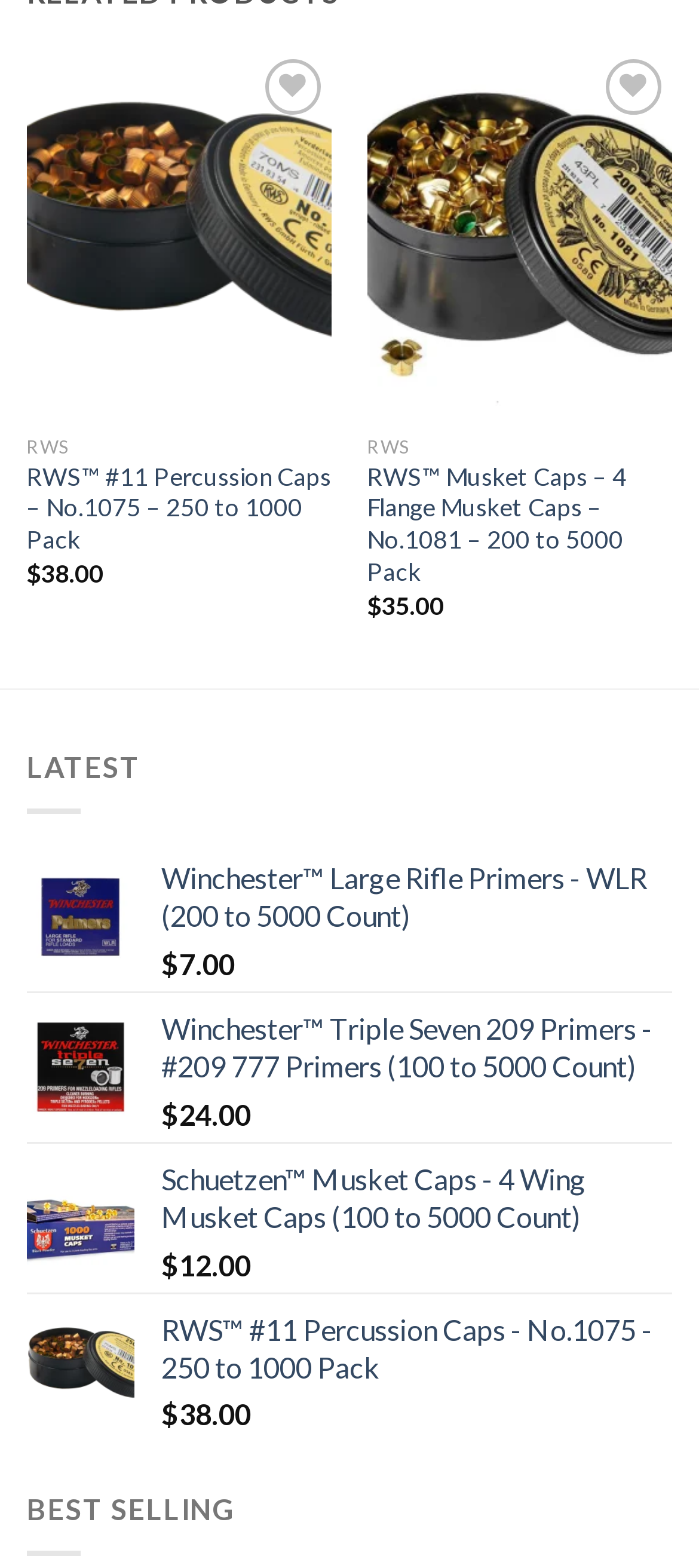How many products are displayed on this page?
Based on the visual information, provide a detailed and comprehensive answer.

I counted the number of product descriptions on the page, including RWS™ #11 Percussion Caps, RWS™ Musket Caps, Winchester™ Large Rifle Primers, Winchester™ Triple Seven 209 Primers, and Schuetzen™ Musket Caps.